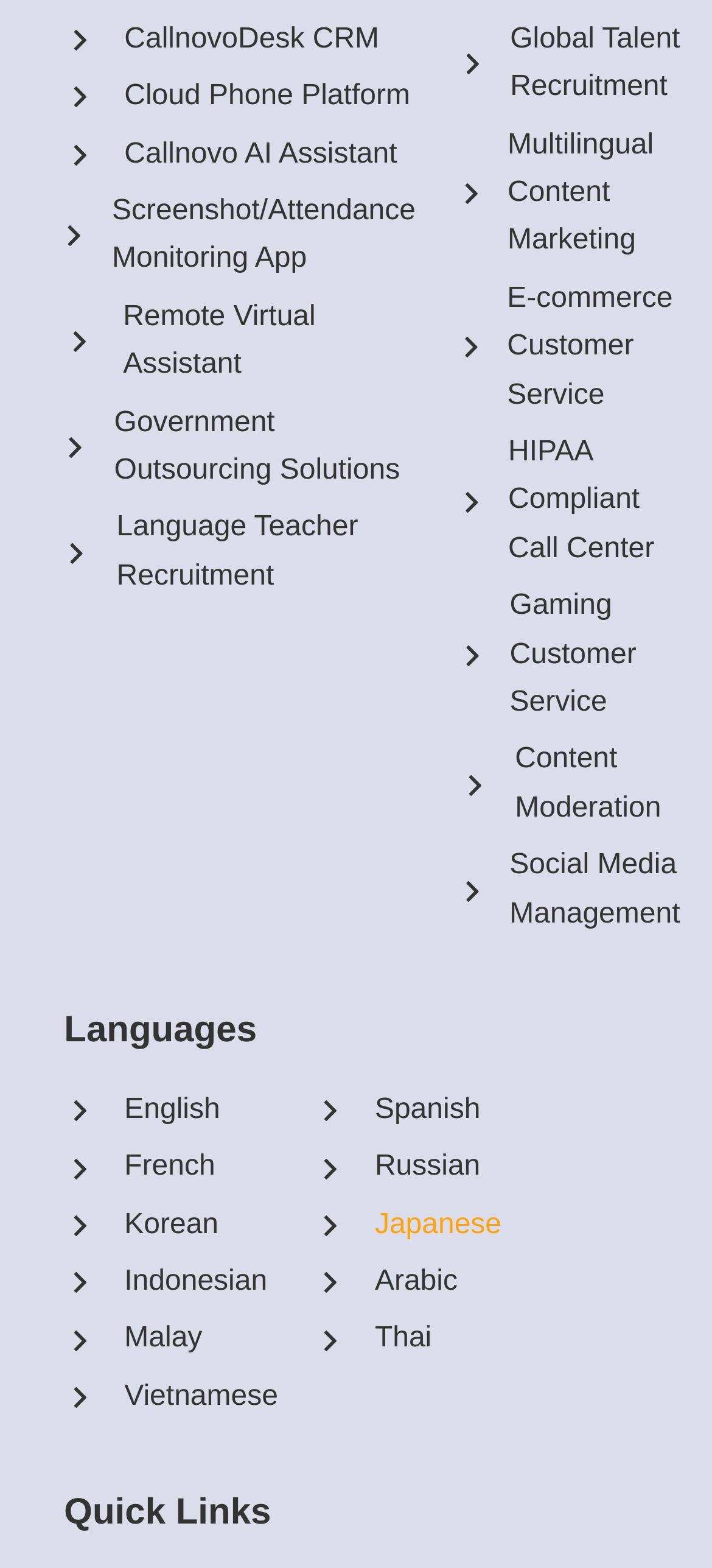How many sections are there on the webpage?
Give a detailed response to the question by analyzing the screenshot.

I analyzed the webpage structure and found that there are three main sections: the top section with links and images, the middle section with language options, and the bottom section with a 'Quick Links' heading.